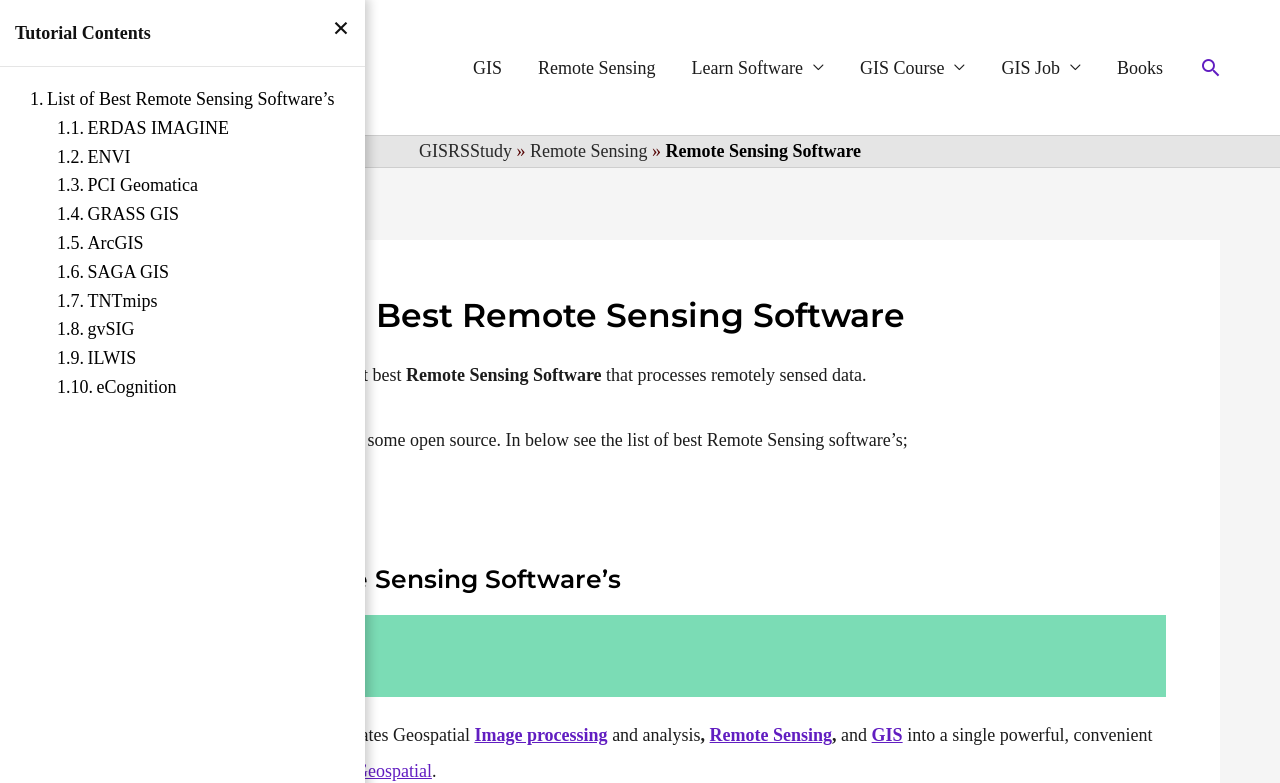Could you specify the bounding box coordinates for the clickable section to complete the following instruction: "Click on 'Tutorial Contents'"?

[0.0, 0.736, 0.03, 0.919]